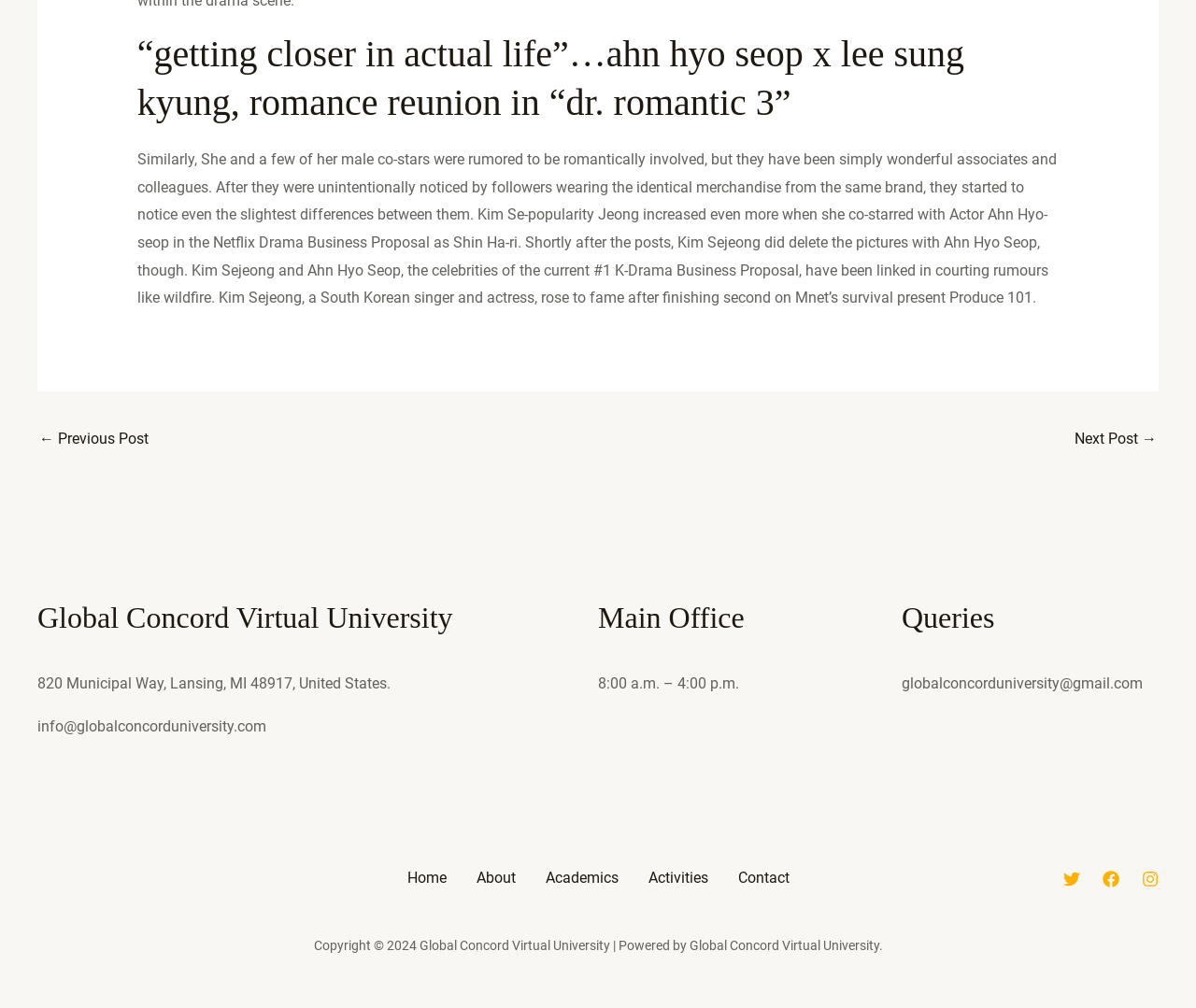Kindly determine the bounding box coordinates for the clickable area to achieve the given instruction: "Visit the 'Home' page".

[0.328, 0.857, 0.386, 0.885]